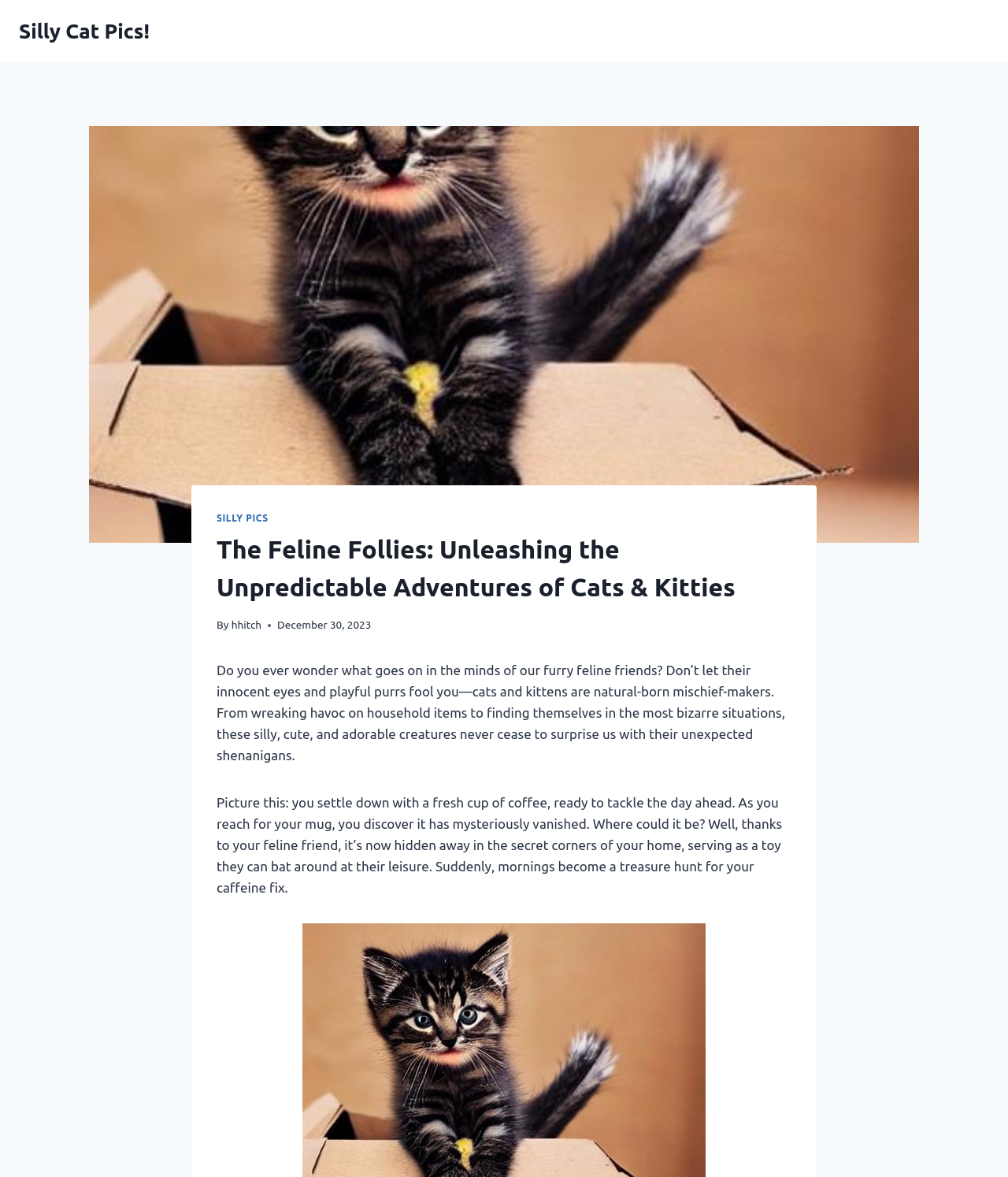With reference to the image, please provide a detailed answer to the following question: What is the author of the article?

The author's name can be found in the header section of the webpage, where it says 'By hhitch'.